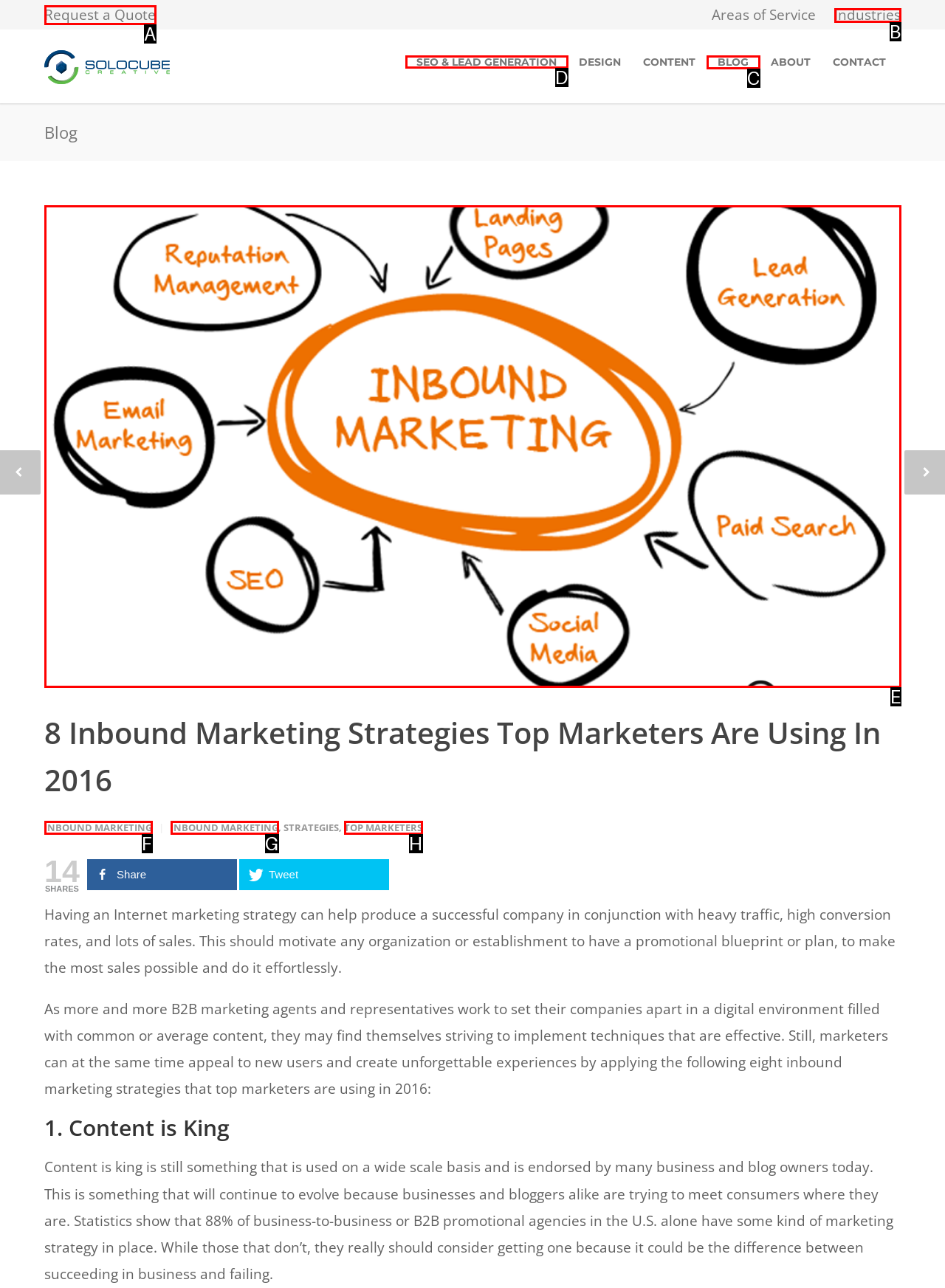Point out which HTML element you should click to fulfill the task: Read about SEO and lead generation.
Provide the option's letter from the given choices.

D